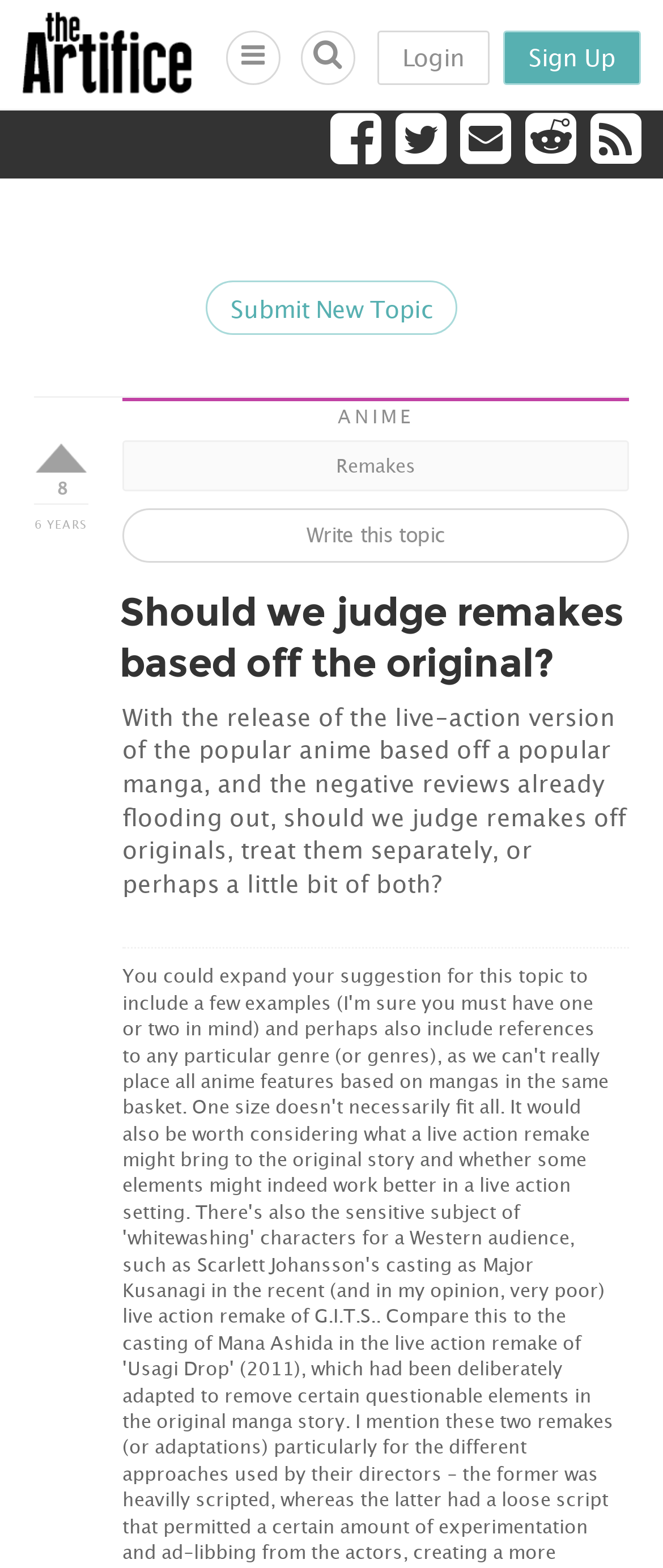Using the format (top-left x, top-left y, bottom-right x, bottom-right y), and given the element description, identify the bounding box coordinates within the screenshot: Sign Up

[0.759, 0.02, 0.967, 0.054]